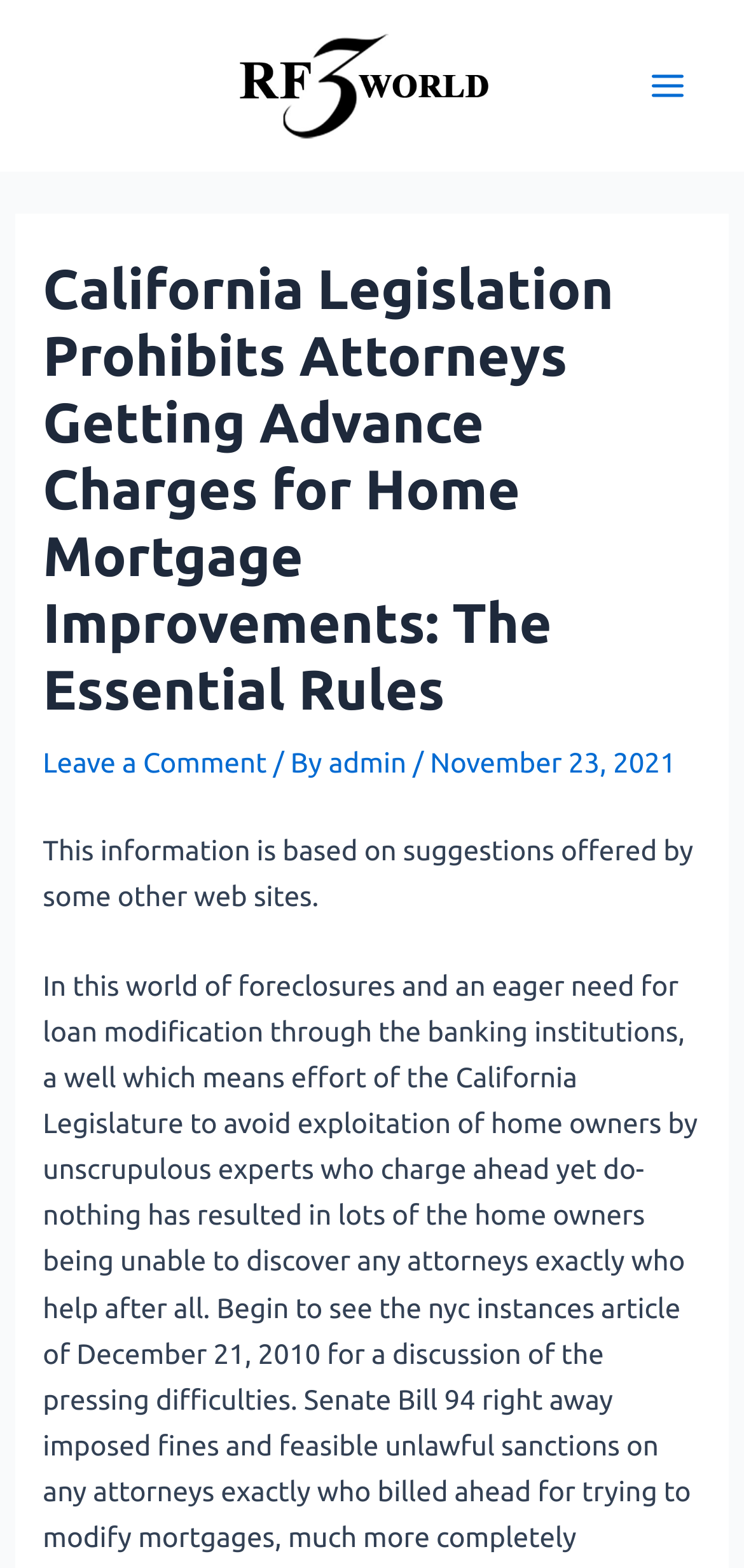Describe every aspect of the webpage in a detailed manner.

The webpage is about California legislation prohibiting attorneys from getting advance charges for home mortgage improvements. At the top left, there is a logo image of "RF3 WORLD" with a link to the same name. Below the logo, there is a main menu button on the right side. 

The main content of the webpage is divided into two sections. The first section is a header area that spans almost the entire width of the page. It contains a heading that repeats the title of the webpage, a "Leave a Comment" link, a "By" label, a link to the author "admin", and a date "November 23, 2021". 

Below the header area, there is a paragraph of text that explains the context of the legislation, mentioning foreclosures, loan modification, and the California Legislature's effort to prevent exploitation of homeowners. The text also references a New York Times article from December 21, 2010, discussing the difficulties faced by homeowners.